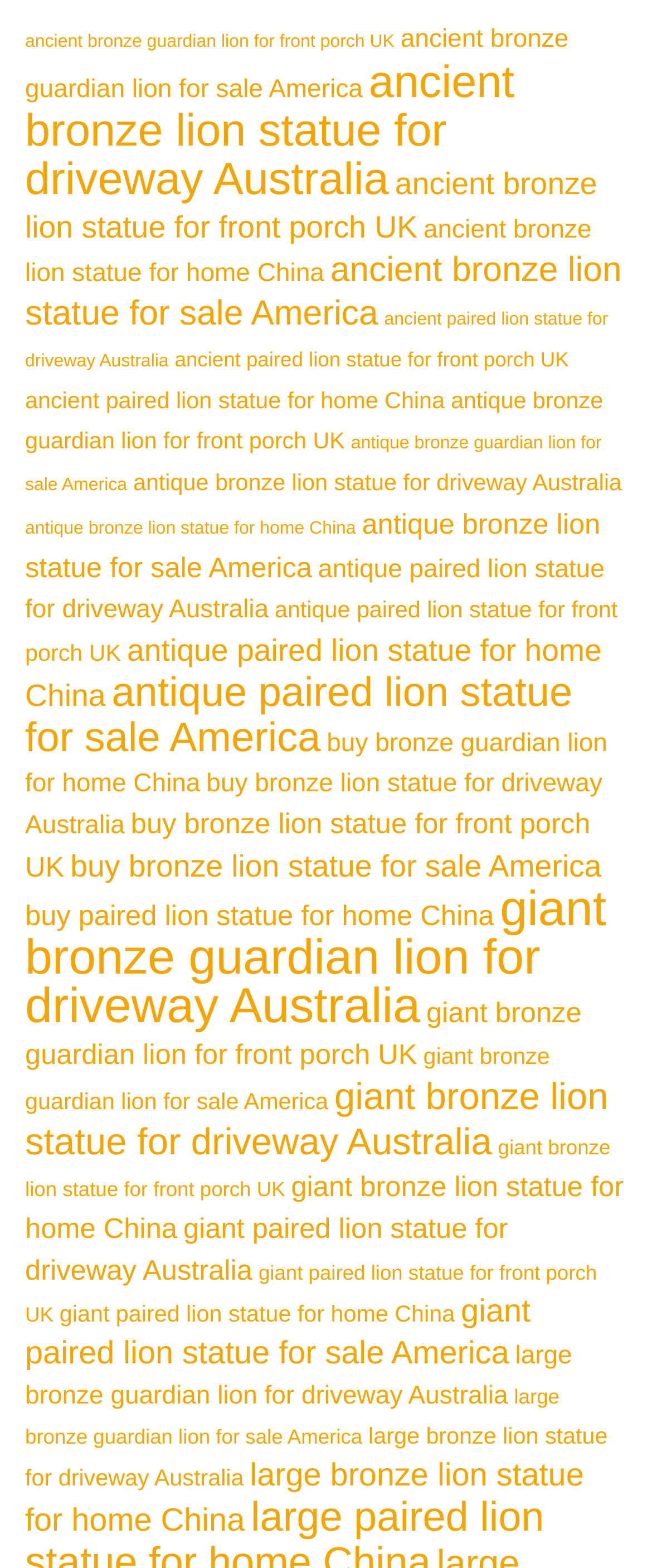Answer the question briefly using a single word or phrase: 
What is the most common location for bronze lion statues?

UK